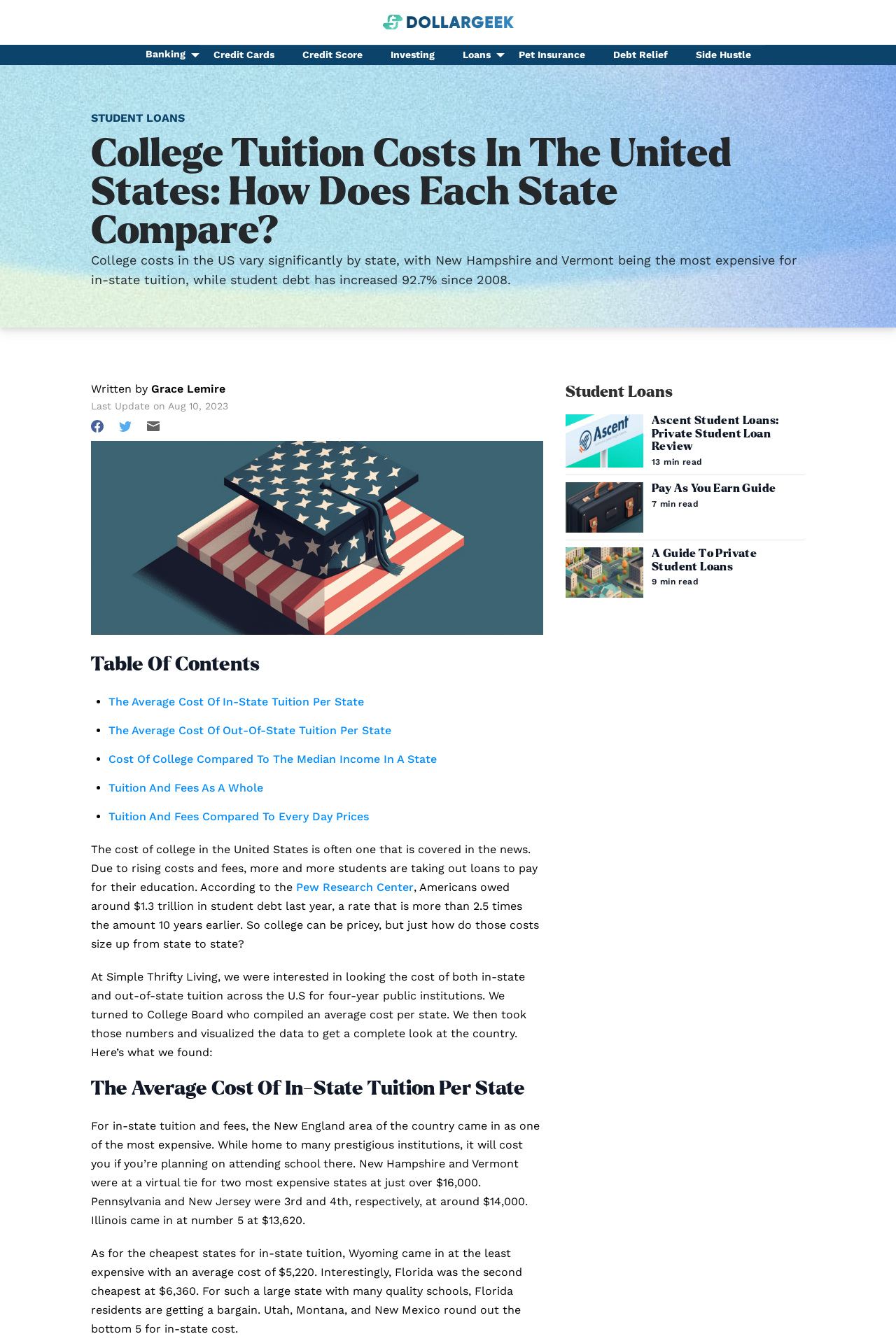What is the purpose of the 'Student Loans' section?
Could you answer the question in a detailed manner, providing as much information as possible?

The 'Student Loans' section appears to provide information and resources on student loans, including private student loan reviews and guides, to help users understand and navigate the process of taking out loans for education.